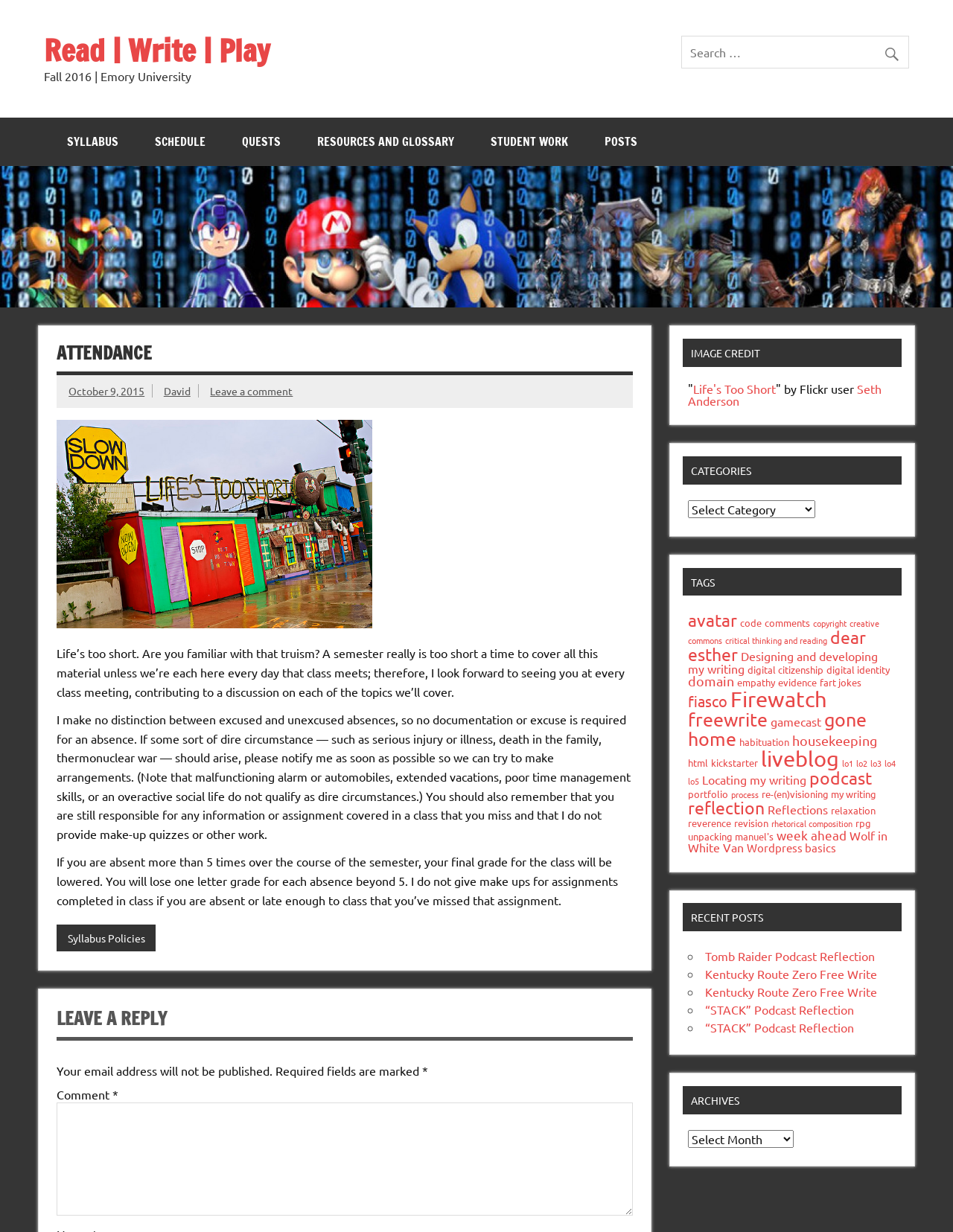Locate the bounding box coordinates of the element you need to click to accomplish the task described by this instruction: "View syllabus".

[0.052, 0.096, 0.143, 0.134]